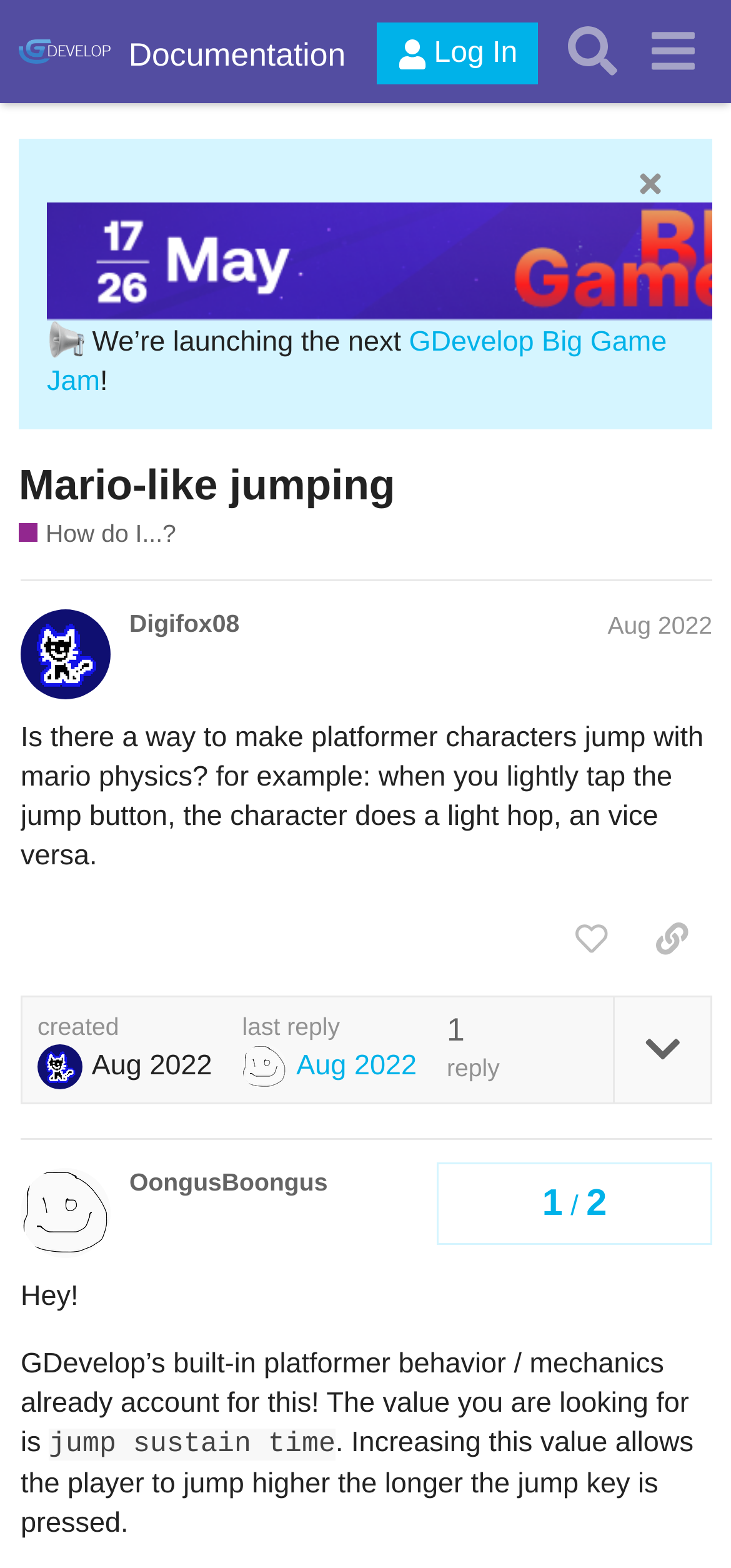Predict the bounding box coordinates of the UI element that matches this description: "​". The coordinates should be in the format [left, top, right, bottom] with each value between 0 and 1.

[0.841, 0.106, 0.936, 0.129]